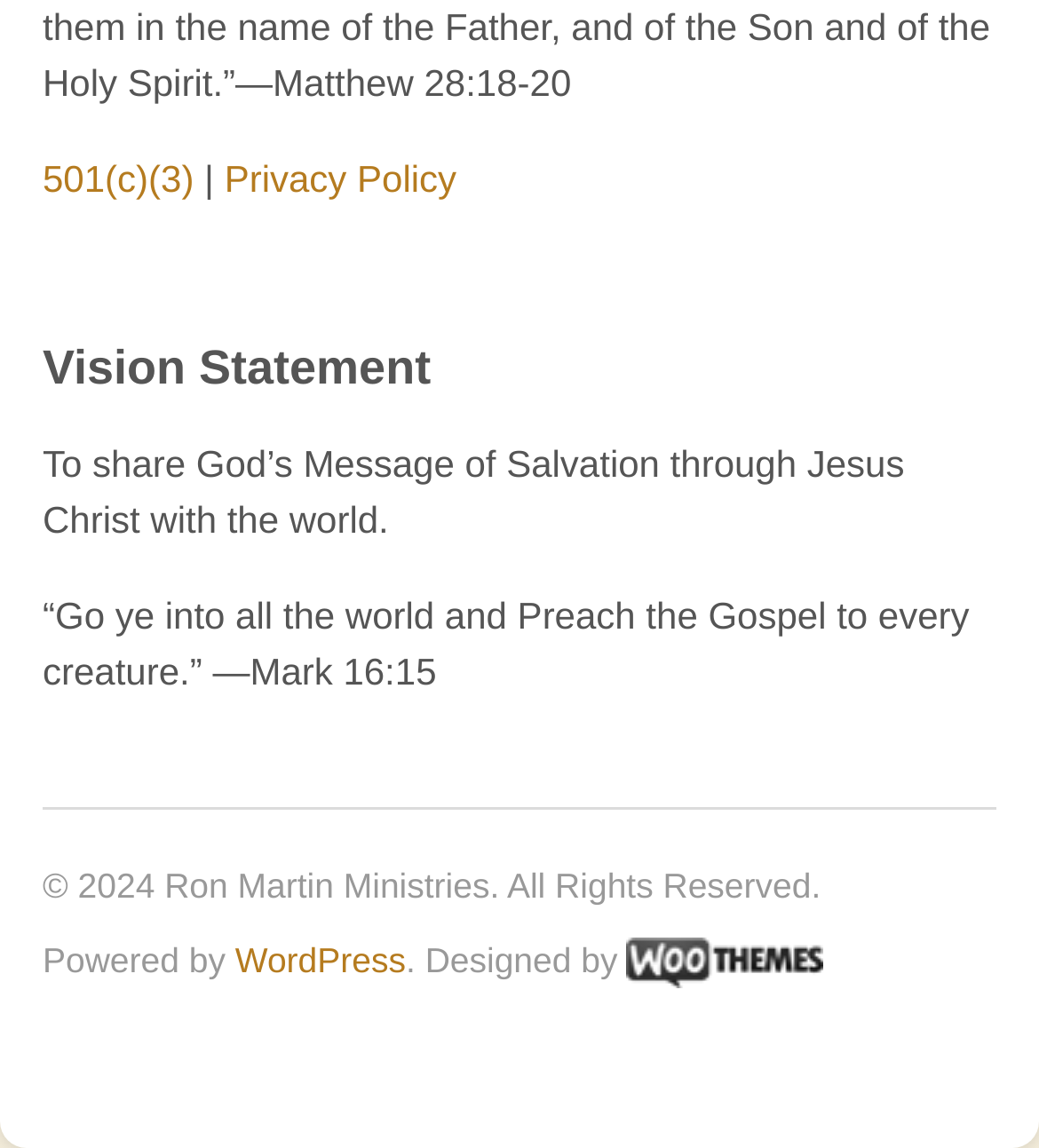With reference to the screenshot, provide a detailed response to the question below:
What is the name of the ministry?

The name of the ministry is Ron Martin Ministries, as mentioned in the footer section of the webpage.